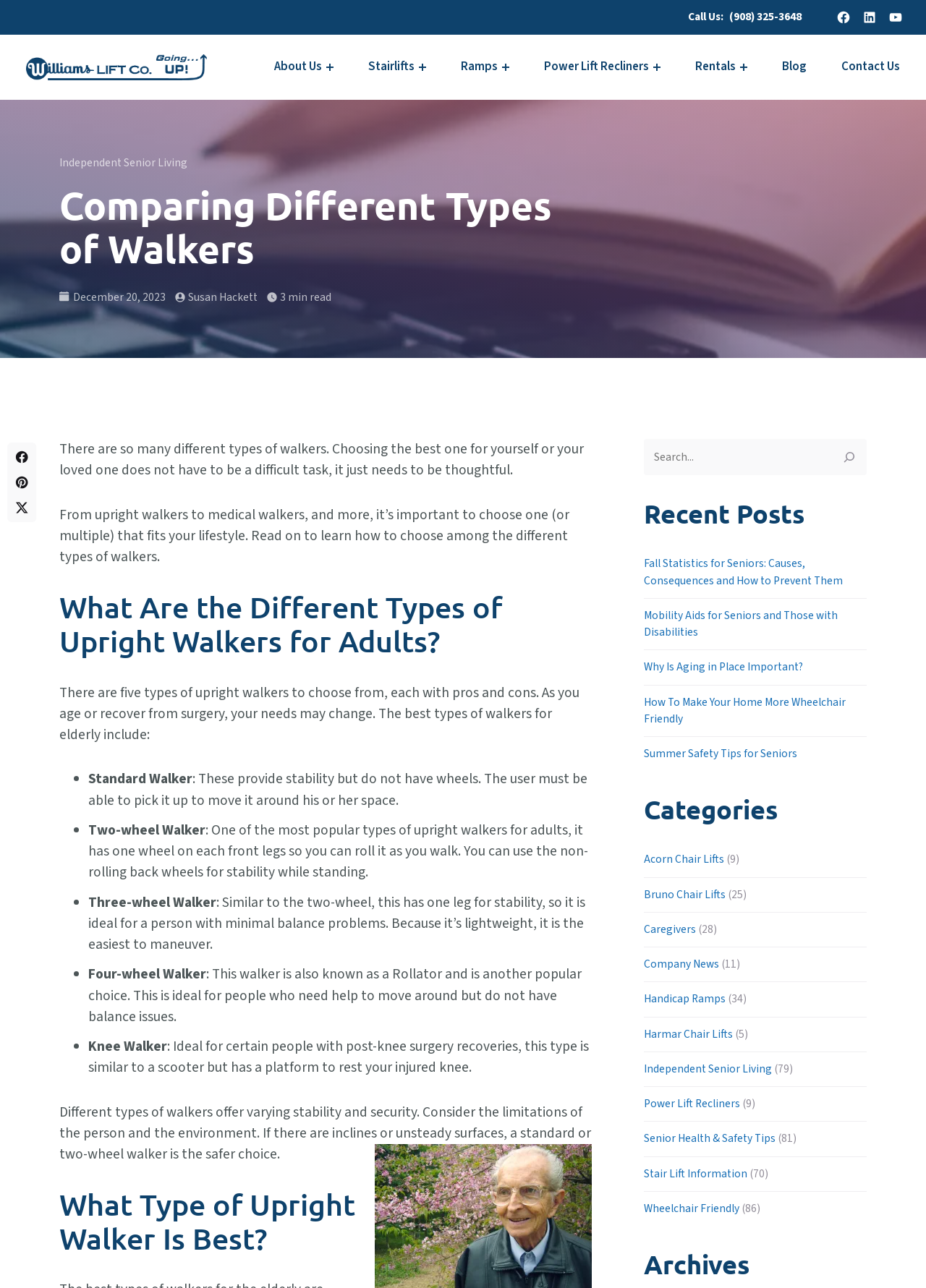Using the elements shown in the image, answer the question comprehensively: What is the purpose of the search bar?

The search bar is located at the top right of the webpage, and is intended to allow users to search the website for specific topics or keywords, as indicated by the 'Search' button and text.